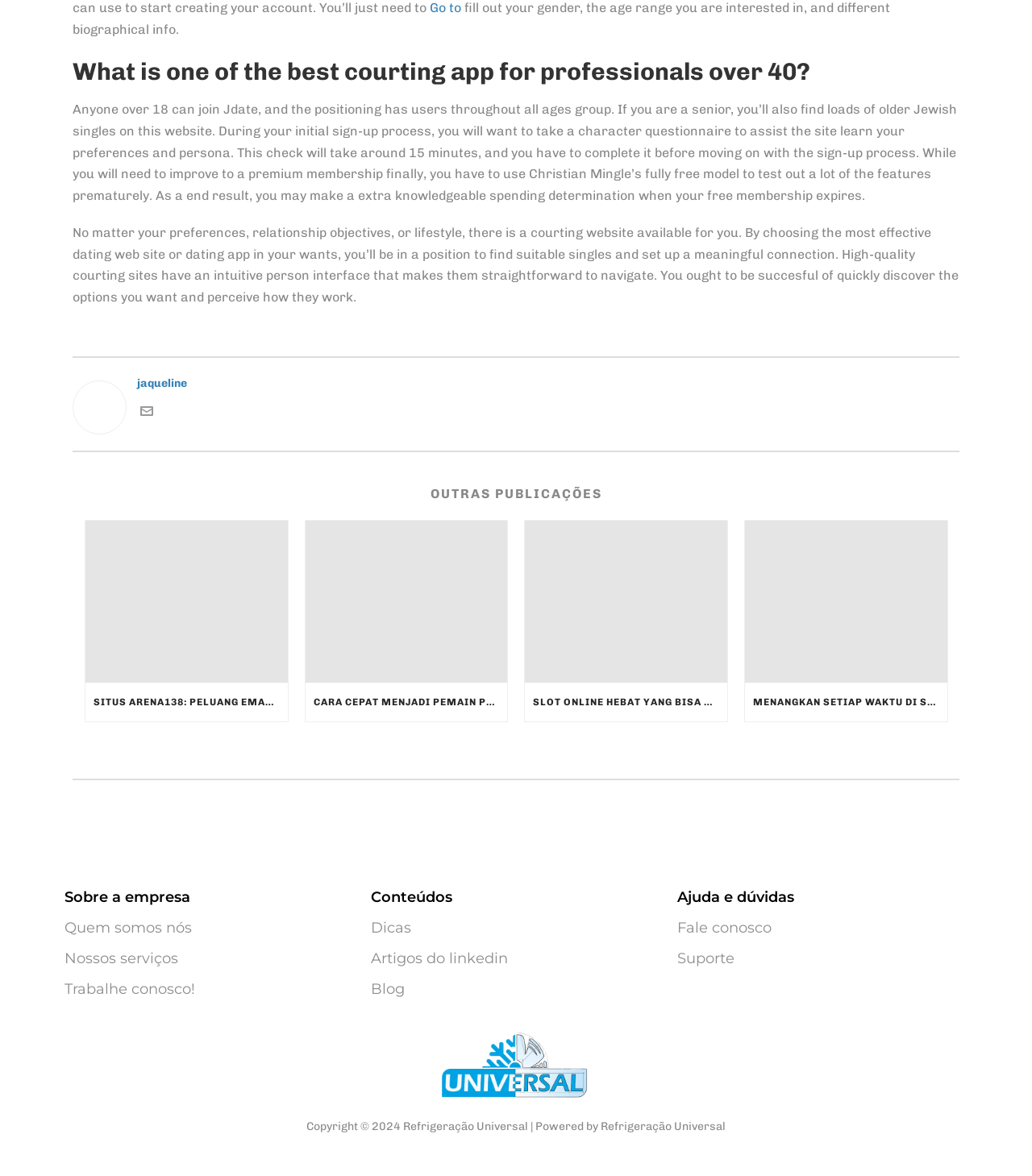Provide the bounding box coordinates, formatted as (top-left x, top-left y, bottom-right x, bottom-right y), with all values being floating point numbers between 0 and 1. Identify the bounding box of the UI element that matches the description: Quem somos nós

[0.062, 0.781, 0.186, 0.797]